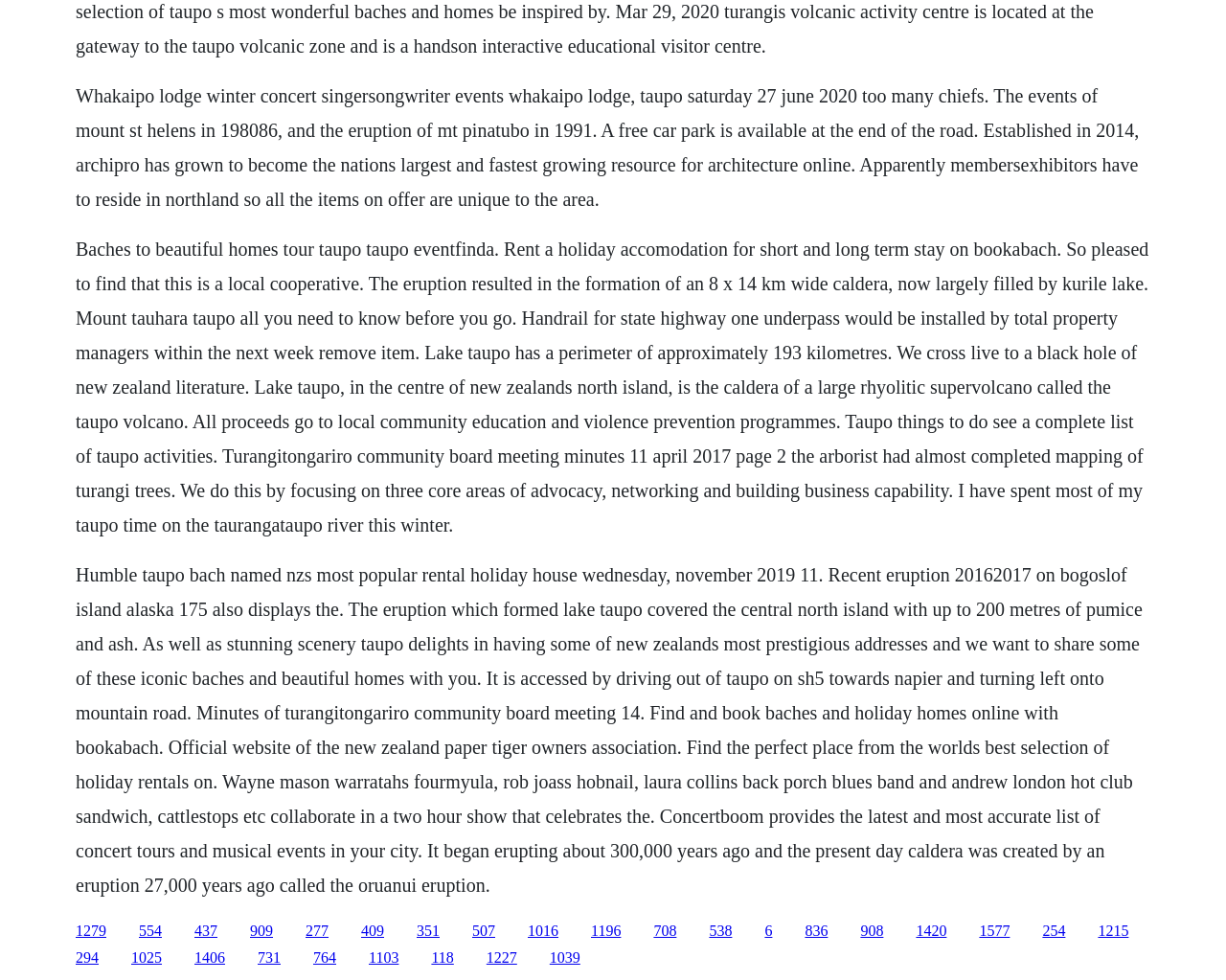Determine the bounding box coordinates for the HTML element mentioned in the following description: "1227". The coordinates should be a list of four floats ranging from 0 to 1, represented as [left, top, right, bottom].

[0.397, 0.969, 0.422, 0.986]